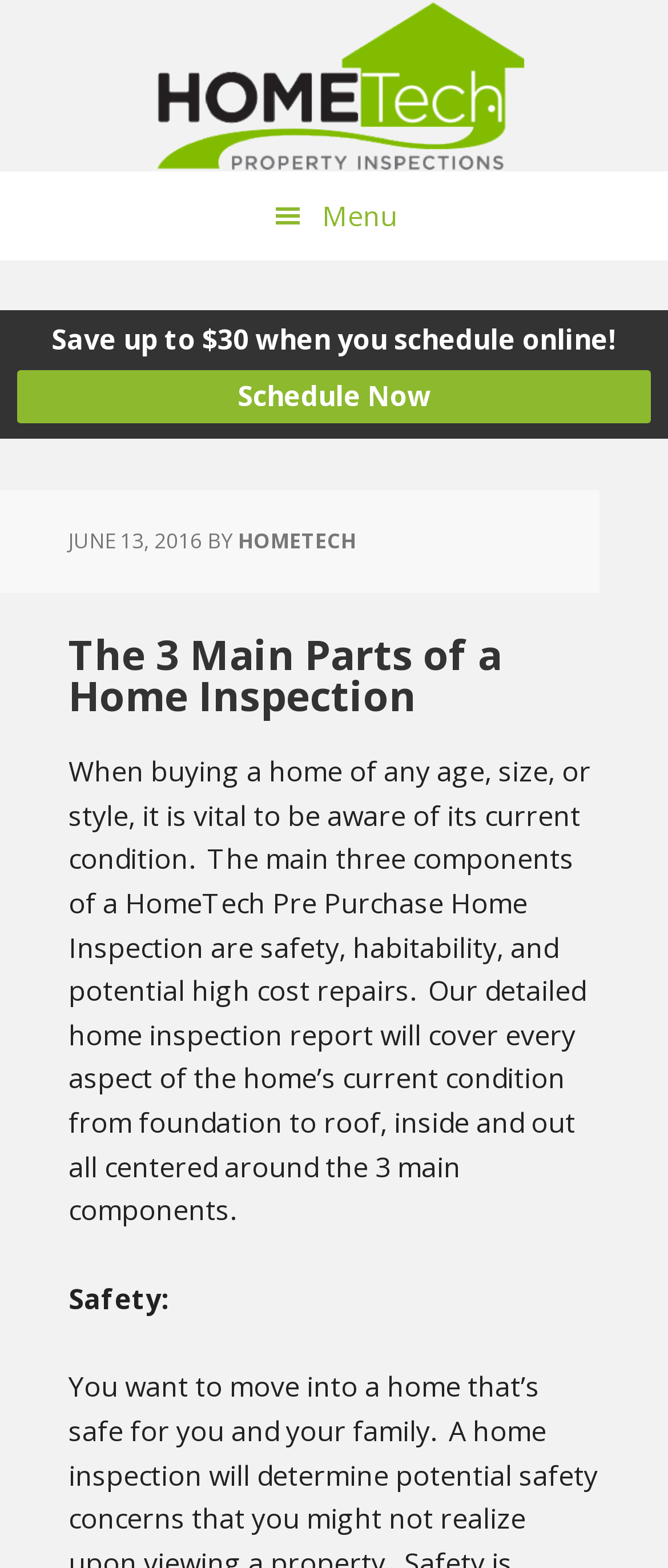Who is the author of the blog post?
Refer to the image and provide a thorough answer to the question.

The webpage displays a byline 'BY HOMETECH' which indicates that the author of the blog post is HOMETECH.